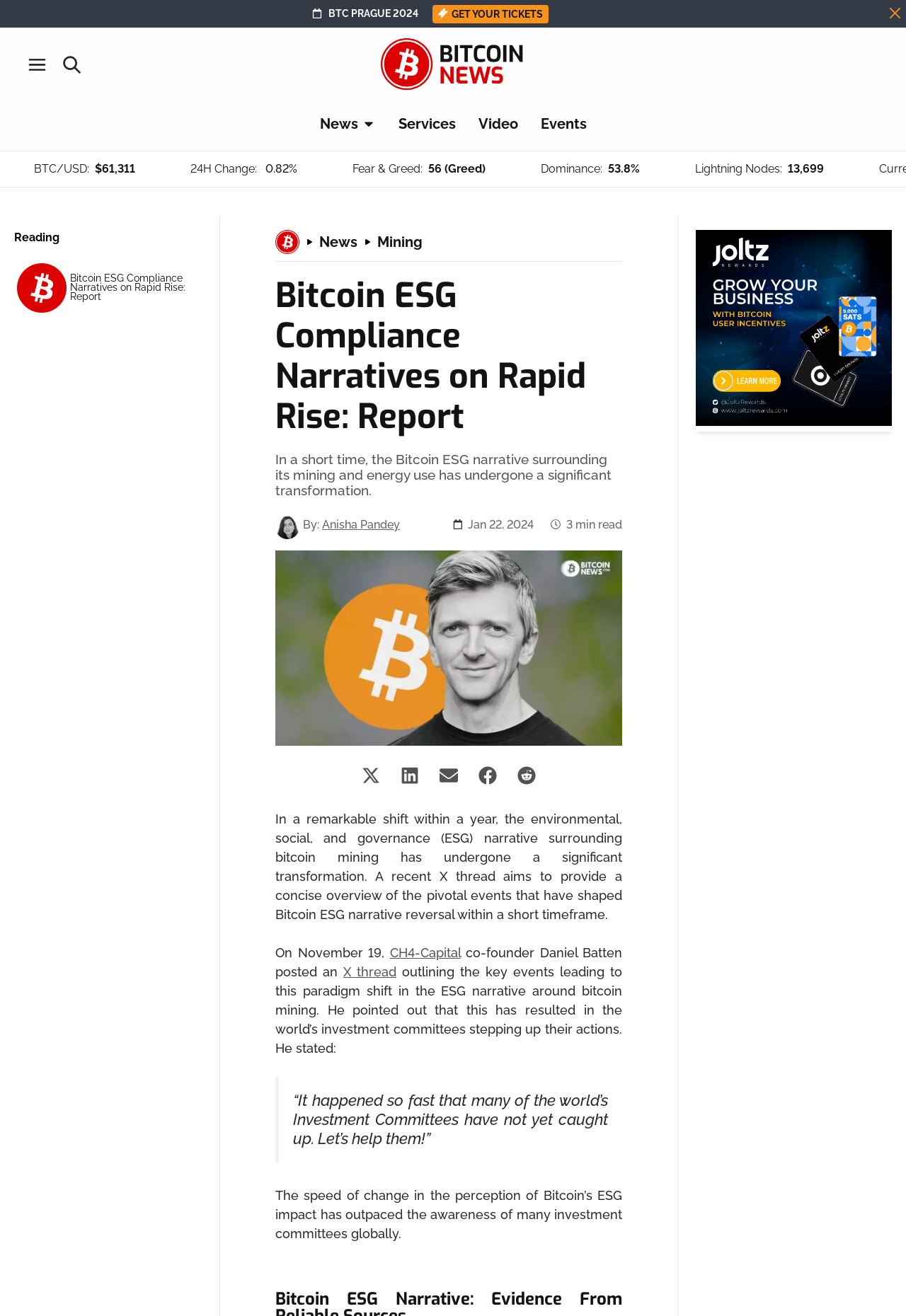Pinpoint the bounding box coordinates for the area that should be clicked to perform the following instruction: "Read the article by Anisha Pandey".

[0.355, 0.393, 0.441, 0.403]